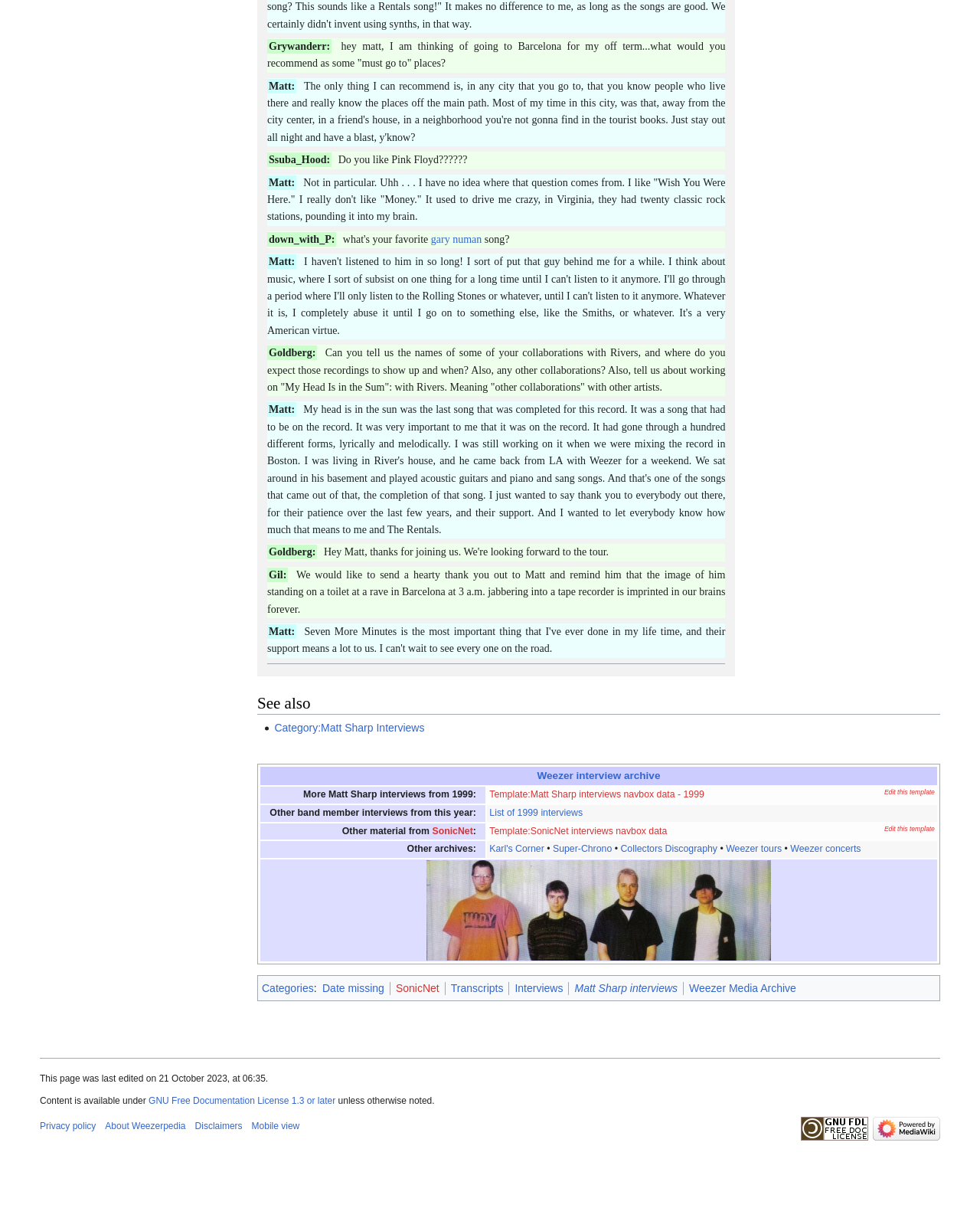Find and indicate the bounding box coordinates of the region you should select to follow the given instruction: "Check 'List of 1999 interviews'".

[0.499, 0.668, 0.595, 0.677]